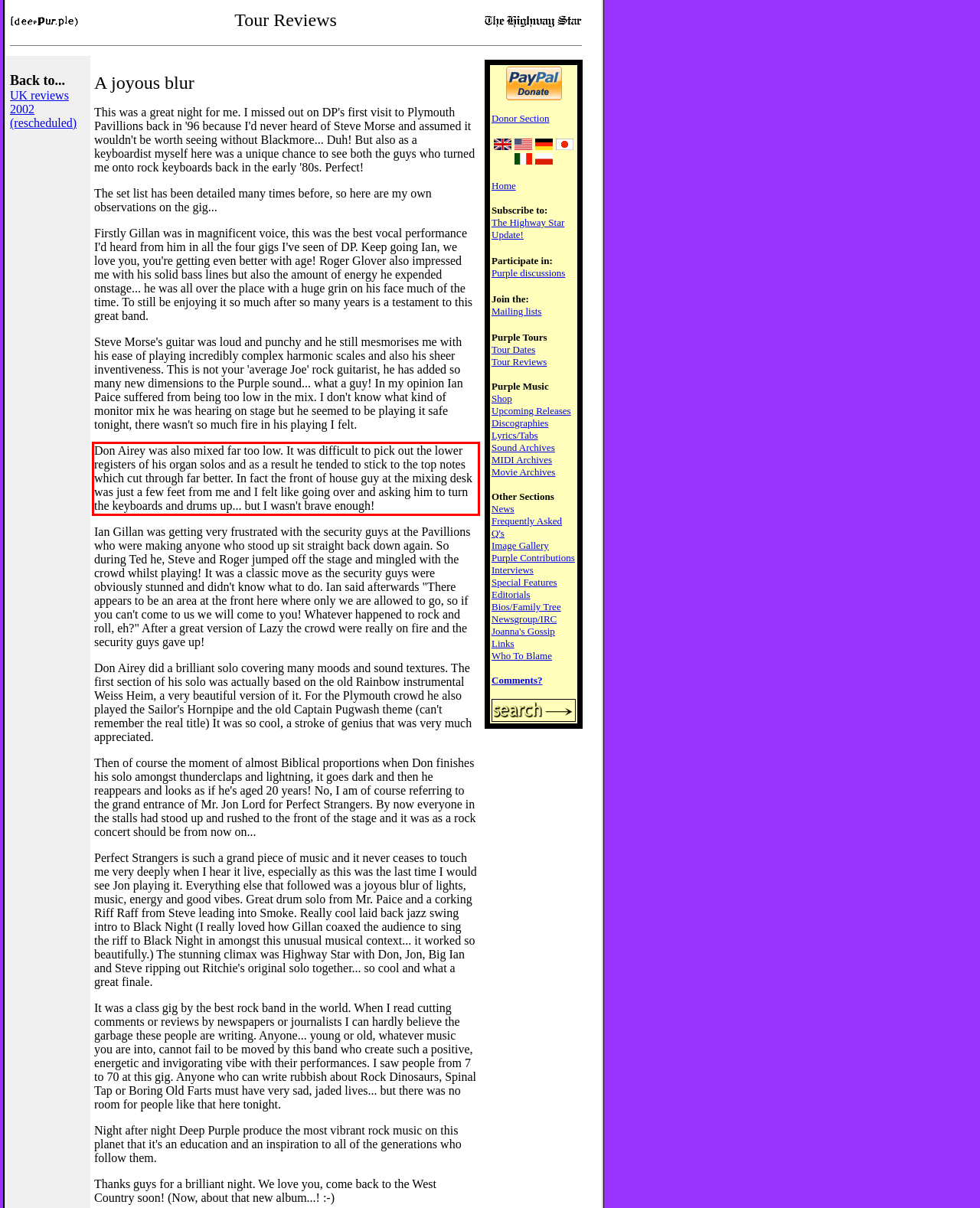Look at the screenshot of the webpage, locate the red rectangle bounding box, and generate the text content that it contains.

Don Airey was also mixed far too low. It was difficult to pick out the lower registers of his organ solos and as a result he tended to stick to the top notes which cut through far better. In fact the front of house guy at the mixing desk was just a few feet from me and I felt like going over and asking him to turn the keyboards and drums up... but I wasn't brave enough!